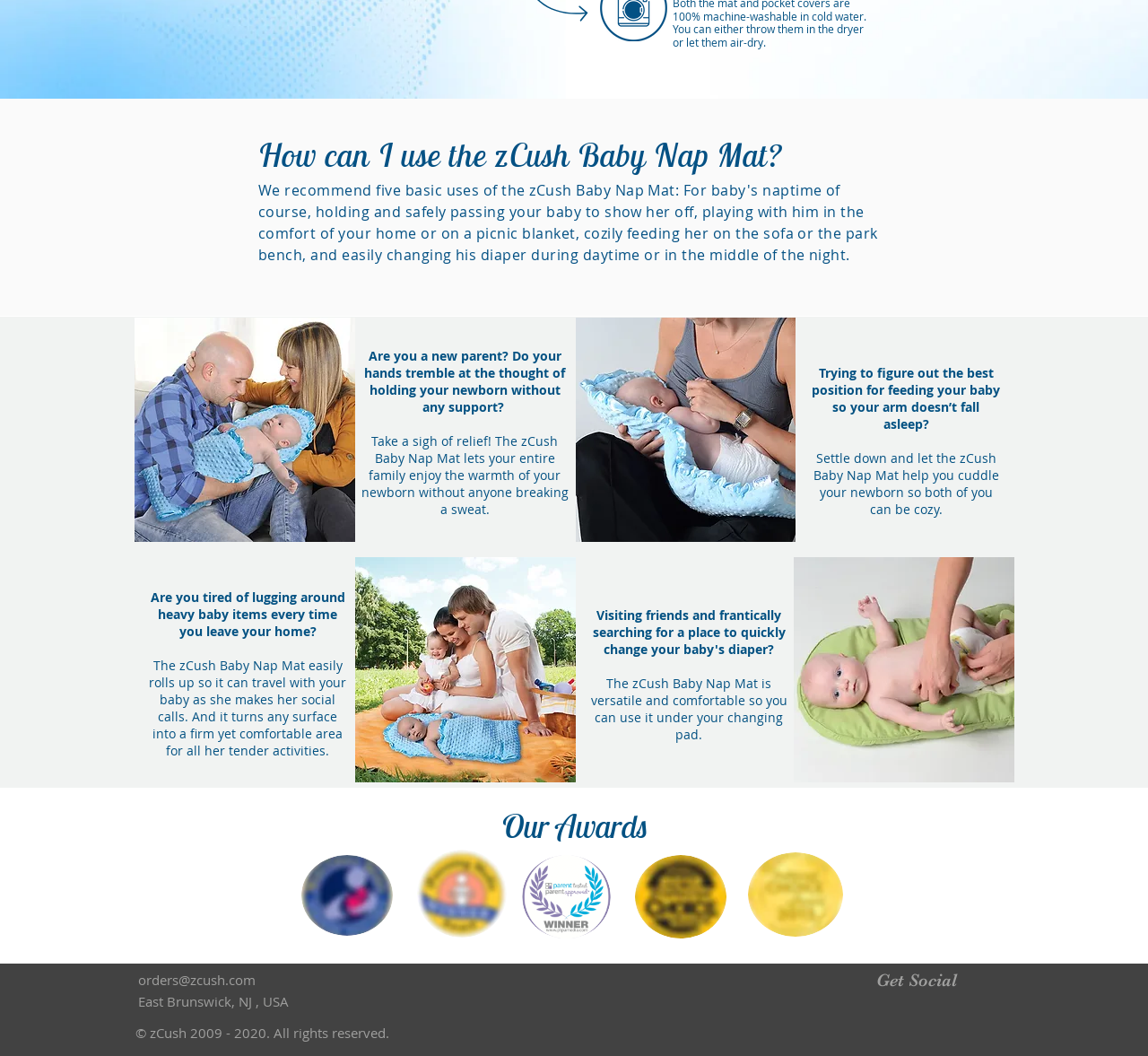From the details in the image, provide a thorough response to the question: What is the purpose of the image 'Use1.jpg'?

The image 'Use1.jpg' is likely showing how the zCush Baby Nap Mat can be used to support a baby, providing a comfortable and firm surface for the baby to lie on.